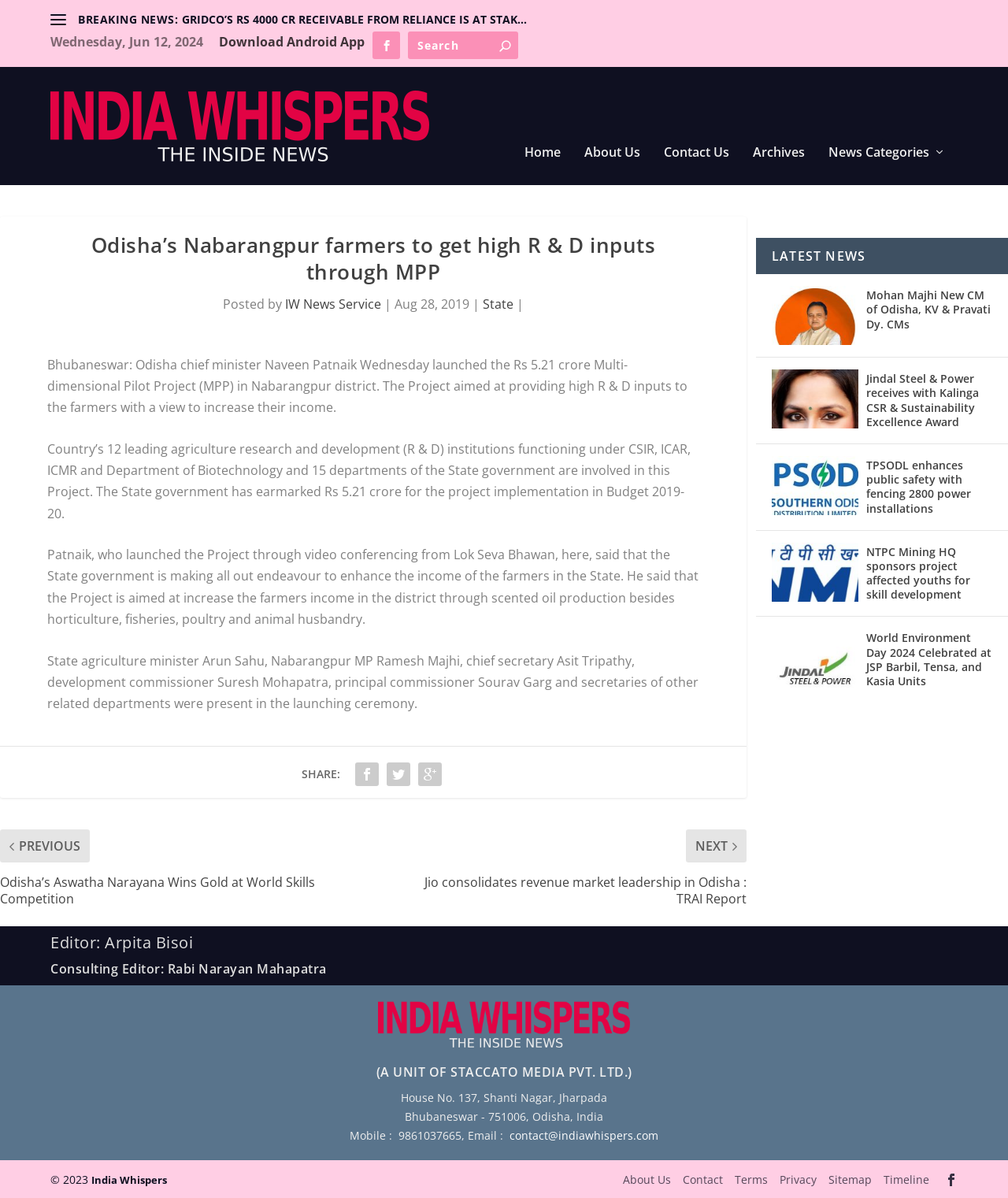Determine the bounding box coordinates for the clickable element to execute this instruction: "Download the Android App". Provide the coordinates as four float numbers between 0 and 1, i.e., [left, top, right, bottom].

[0.217, 0.028, 0.362, 0.042]